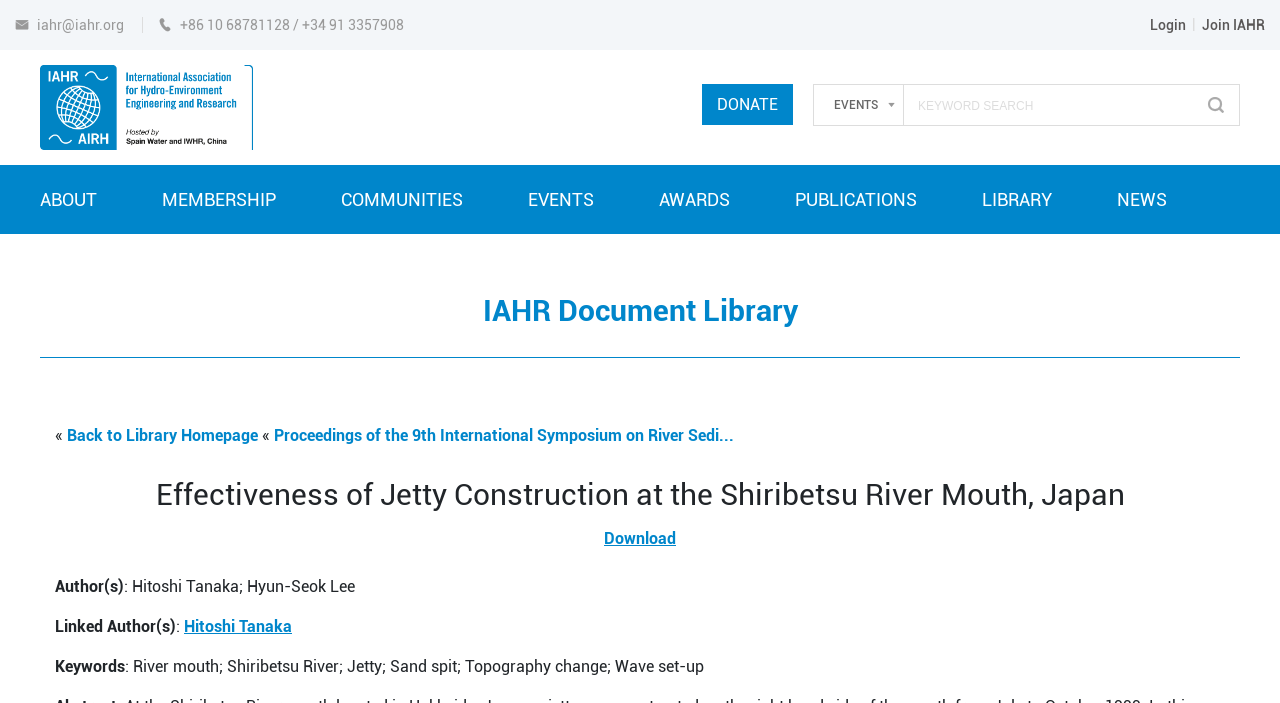Provide the bounding box coordinates of the UI element that matches the description: "Back to Library Homepage".

[0.052, 0.606, 0.202, 0.633]